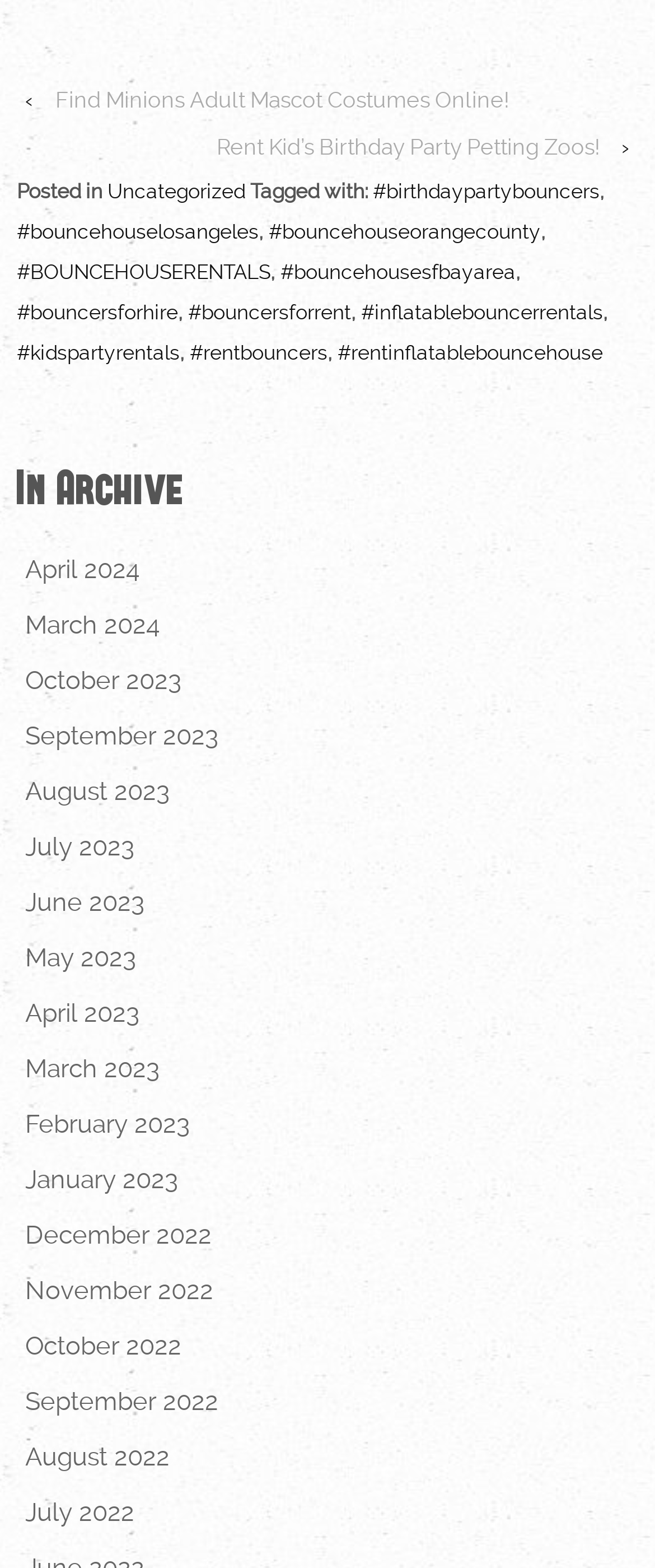Provide a one-word or one-phrase answer to the question:
What is the category of the post?

Uncategorized